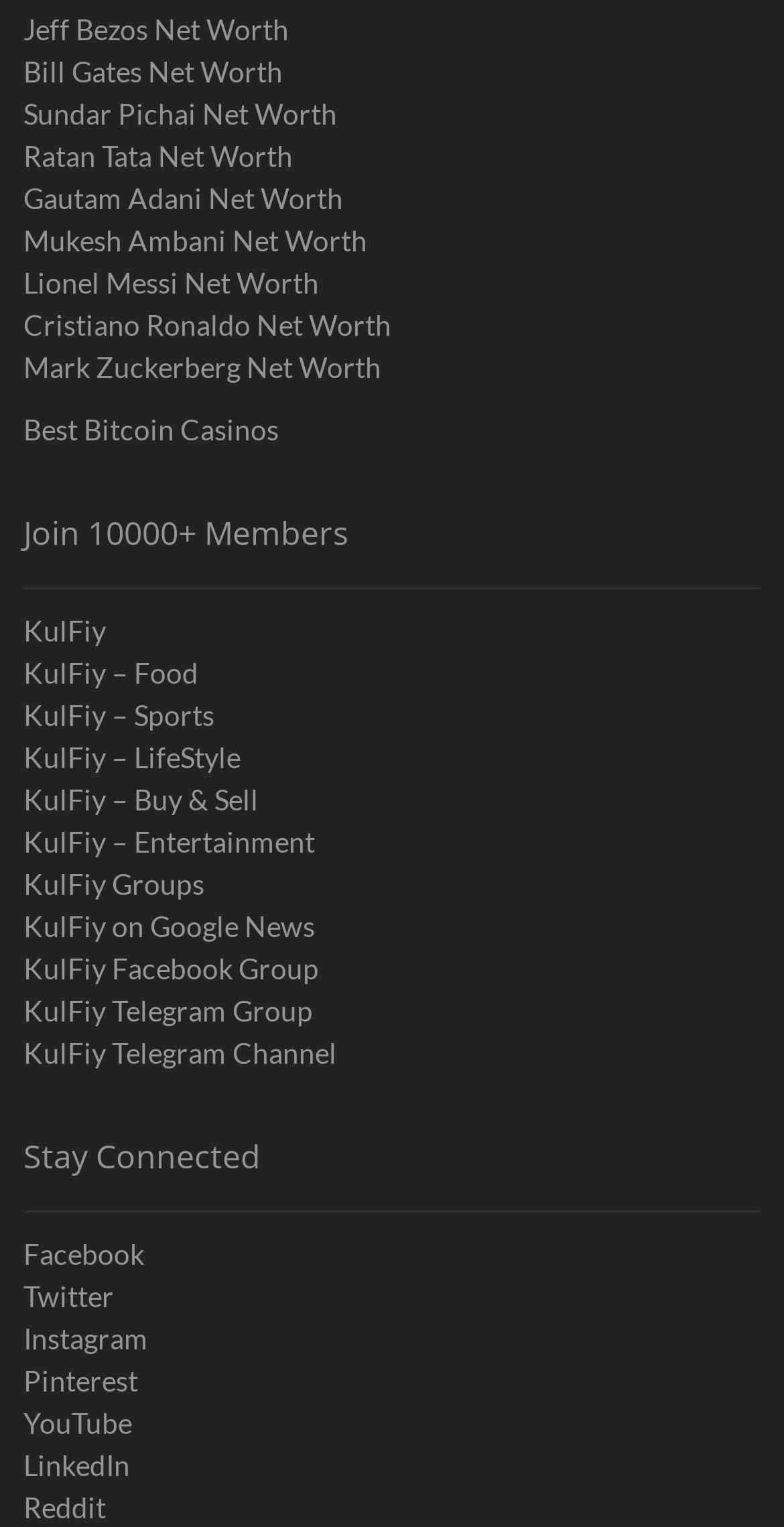What is the purpose of the 'Join 10000+ Members' heading? Based on the image, give a response in one word or a short phrase.

To invite membership